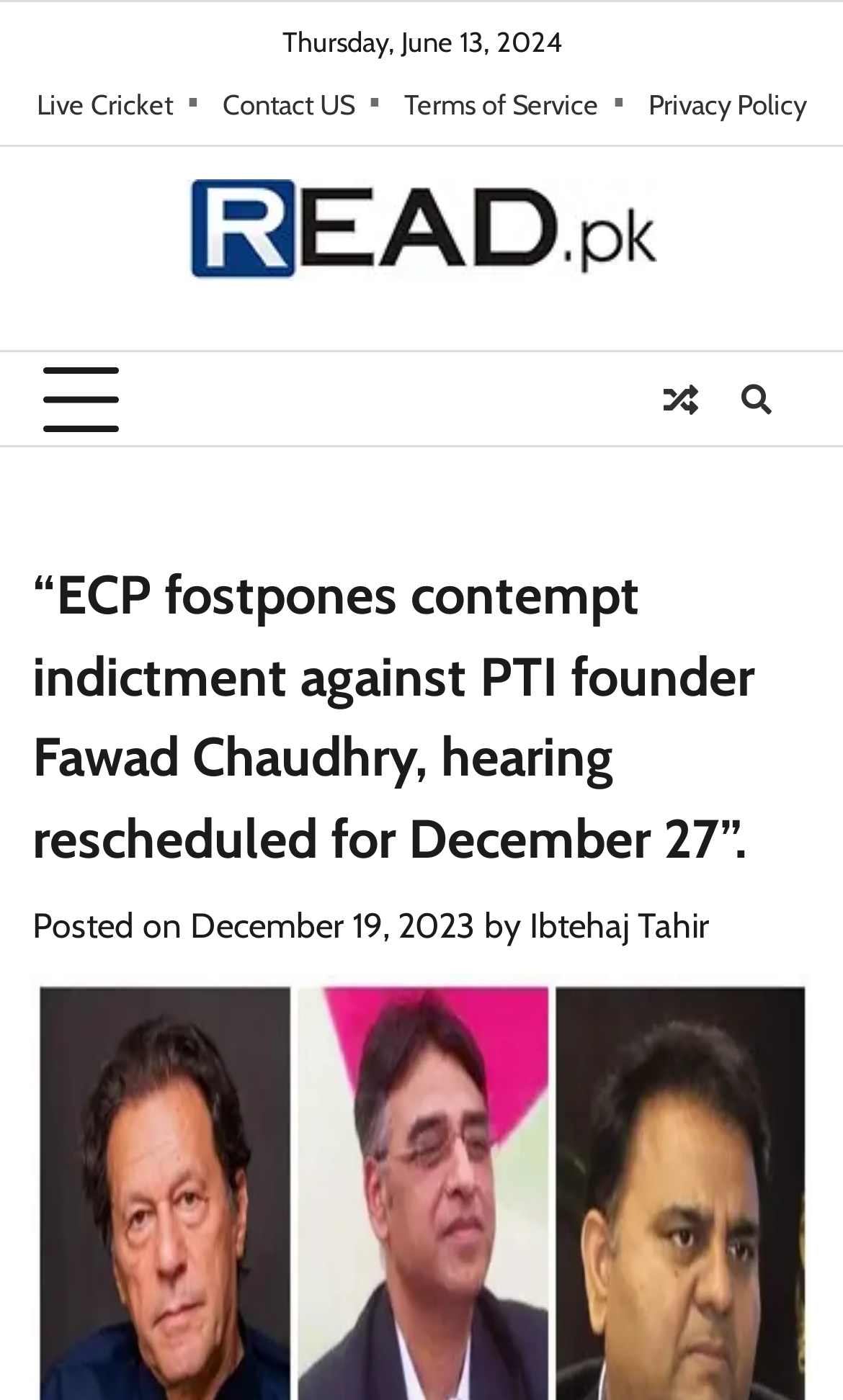Please provide a brief answer to the following inquiry using a single word or phrase:
Who is the author of the article?

Ibtehaj Tahir